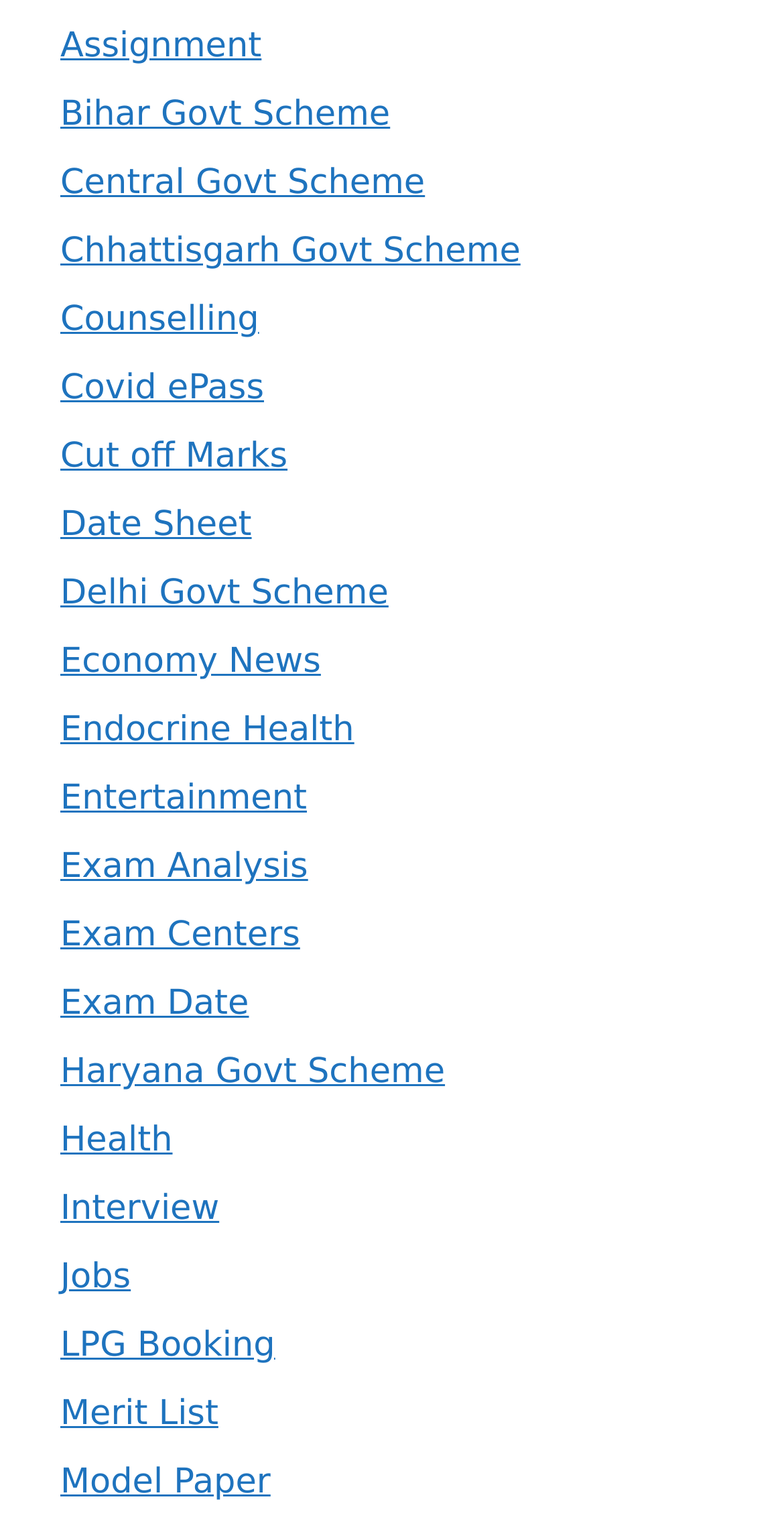Based on the element description: "LPG Booking", identify the UI element and provide its bounding box coordinates. Use four float numbers between 0 and 1, [left, top, right, bottom].

[0.077, 0.865, 0.351, 0.891]